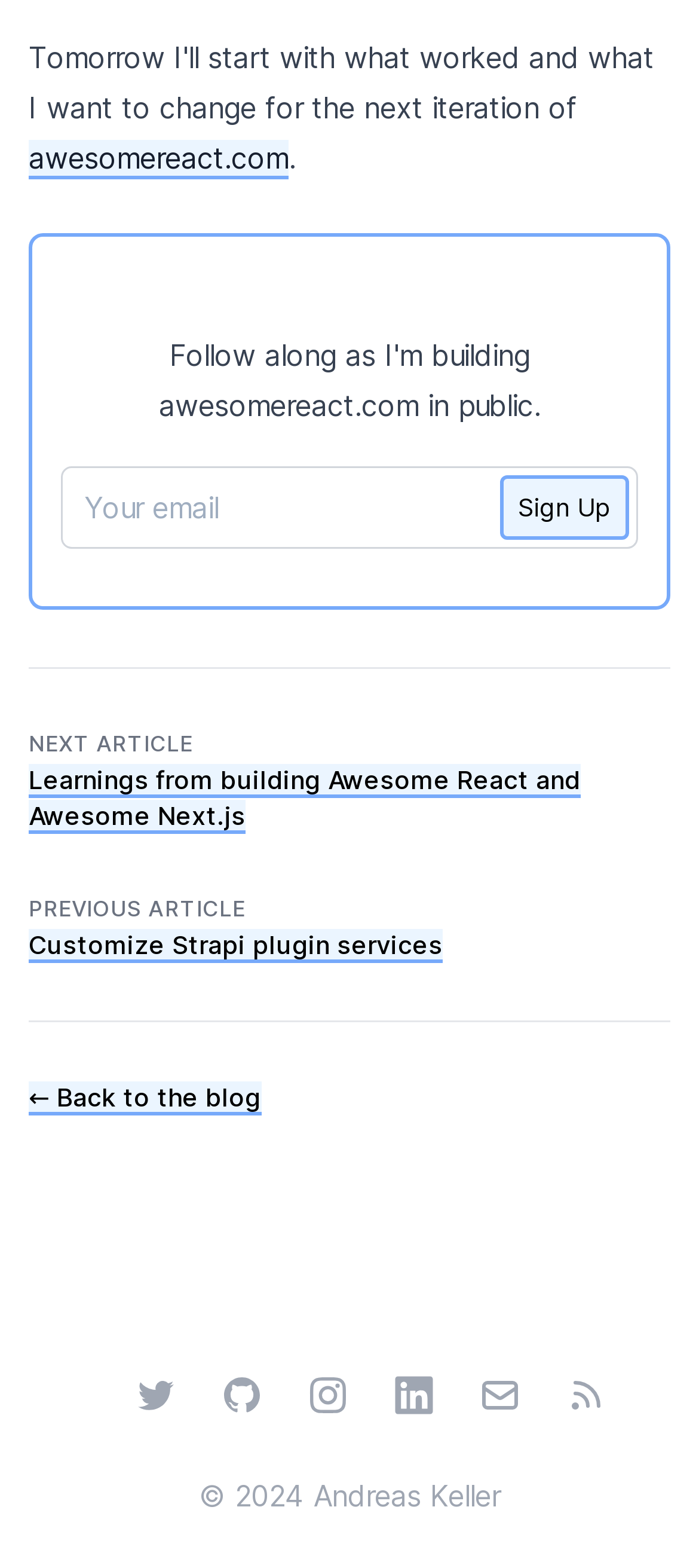Locate the bounding box coordinates of the clickable area to execute the instruction: "Enter email address". Provide the coordinates as four float numbers between 0 and 1, represented as [left, top, right, bottom].

[0.1, 0.307, 0.685, 0.34]